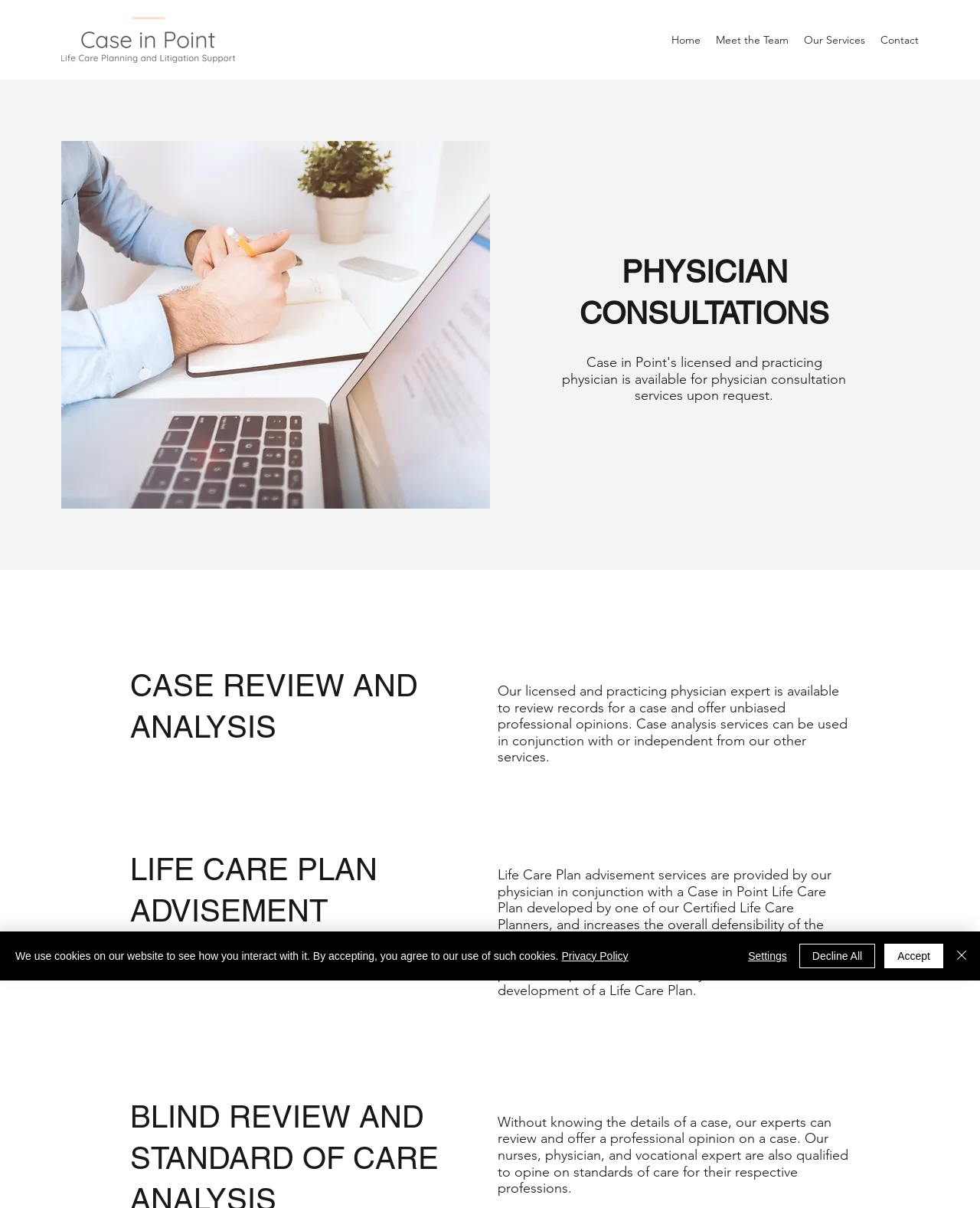What type of experts can review and offer opinions on a case?
Please ensure your answer to the question is detailed and covers all necessary aspects.

The webpage states that without knowing the details of a case, their experts, including nurses, physicians, and vocational experts, can review and offer a professional opinion on a case.